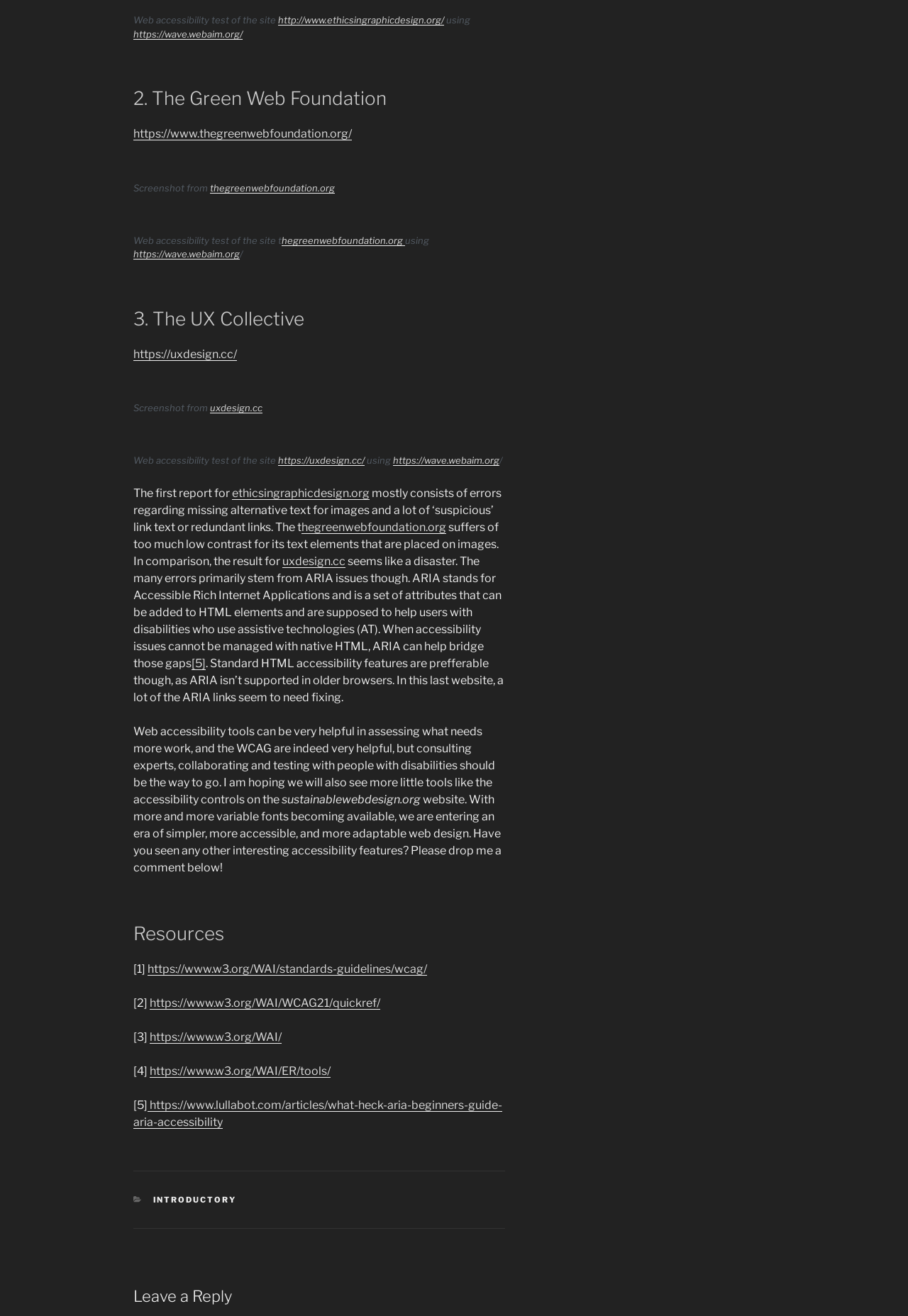Show the bounding box coordinates of the region that should be clicked to follow the instruction: "Leave a reply."

[0.147, 0.977, 0.556, 0.993]